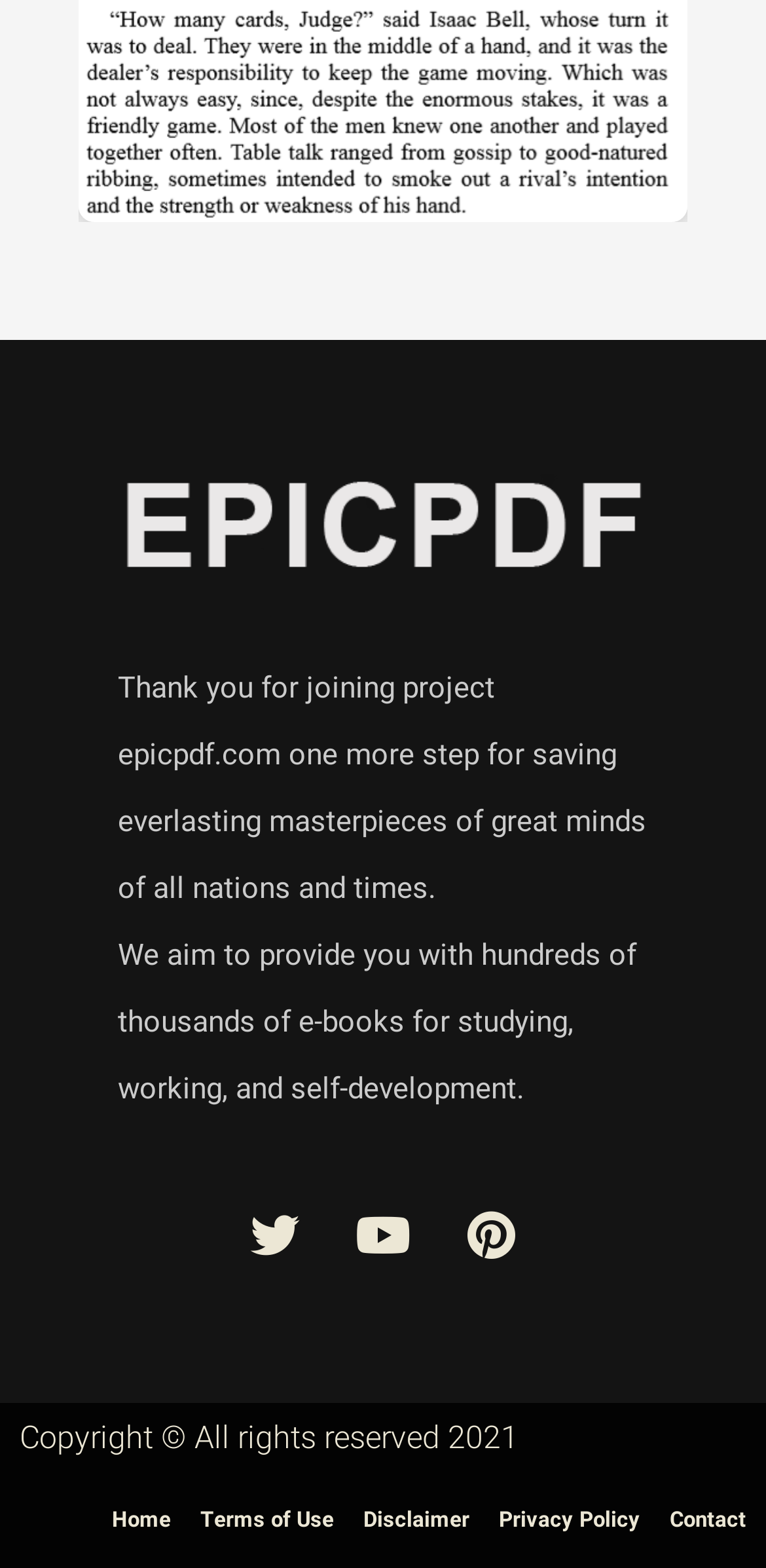What is the logo of the website?
Refer to the image and provide a one-word or short phrase answer.

off-white logo